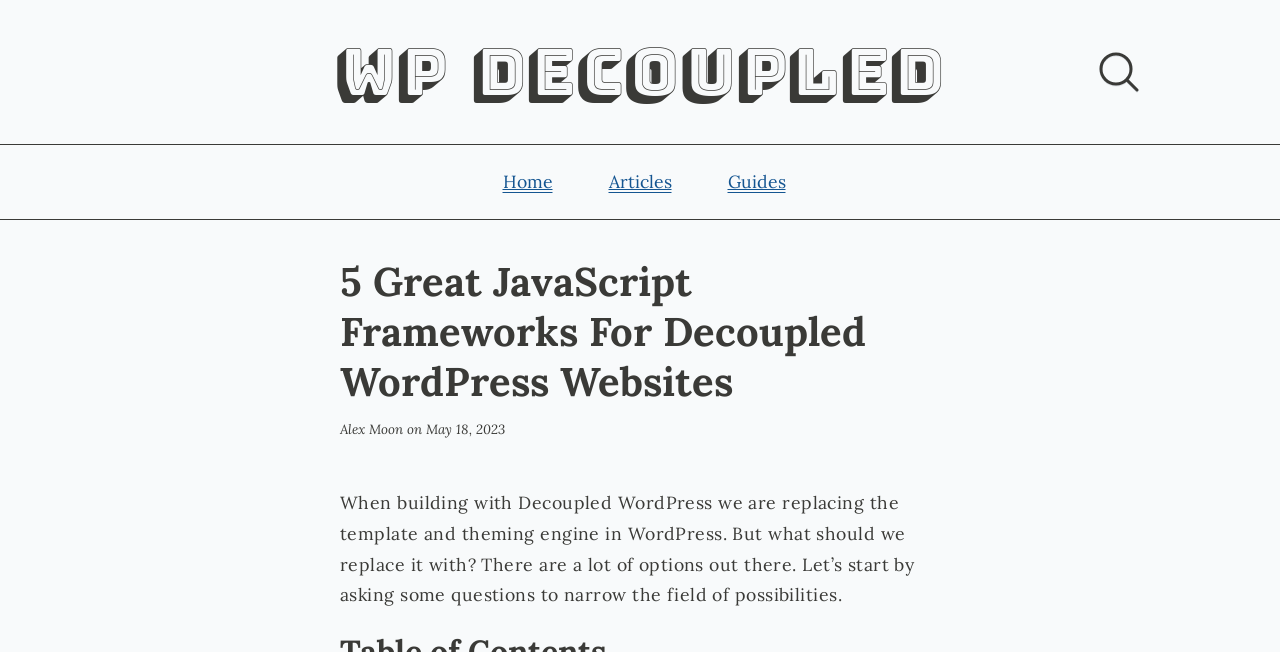Please provide a one-word or phrase answer to the question: 
How many navigation links are in the top menu?

3